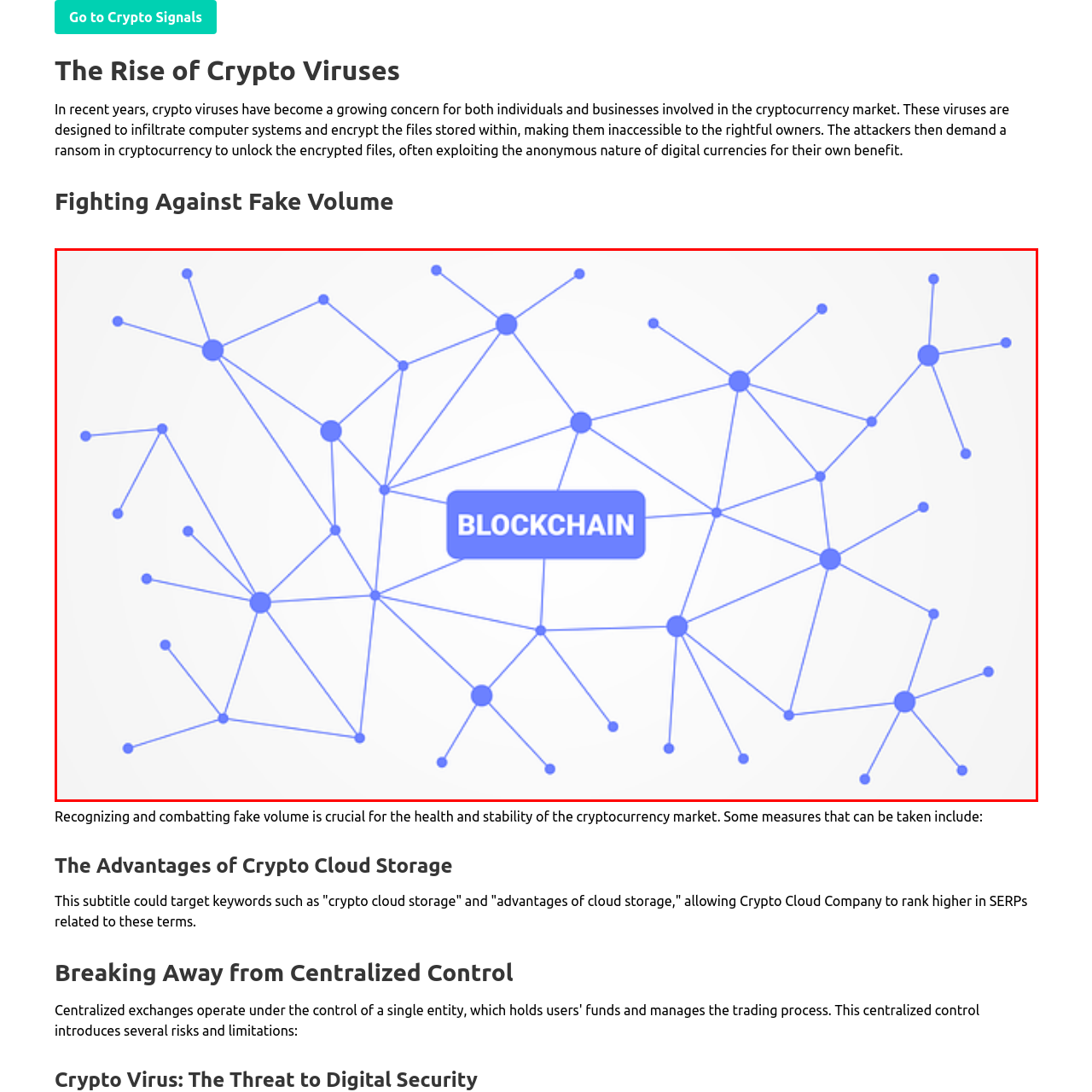Examine the image highlighted by the red boundary, What is the background color of the image? Provide your answer in a single word or phrase.

Light color